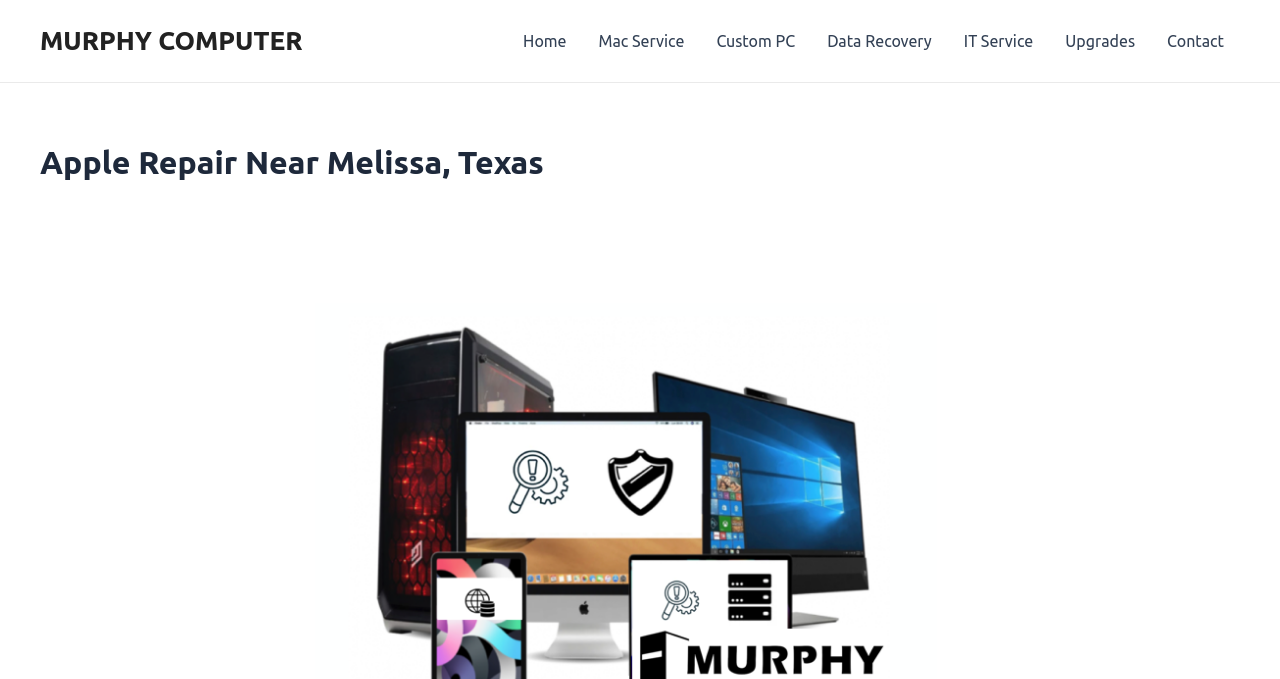Carefully examine the image and provide an in-depth answer to the question: Is there a 'Contact' page available?

A 'Contact' page is available, as indicated by the presence of a navigation link with the text 'Contact' in the top navigation bar of the webpage. This link likely leads to a page with contact information or a contact form.